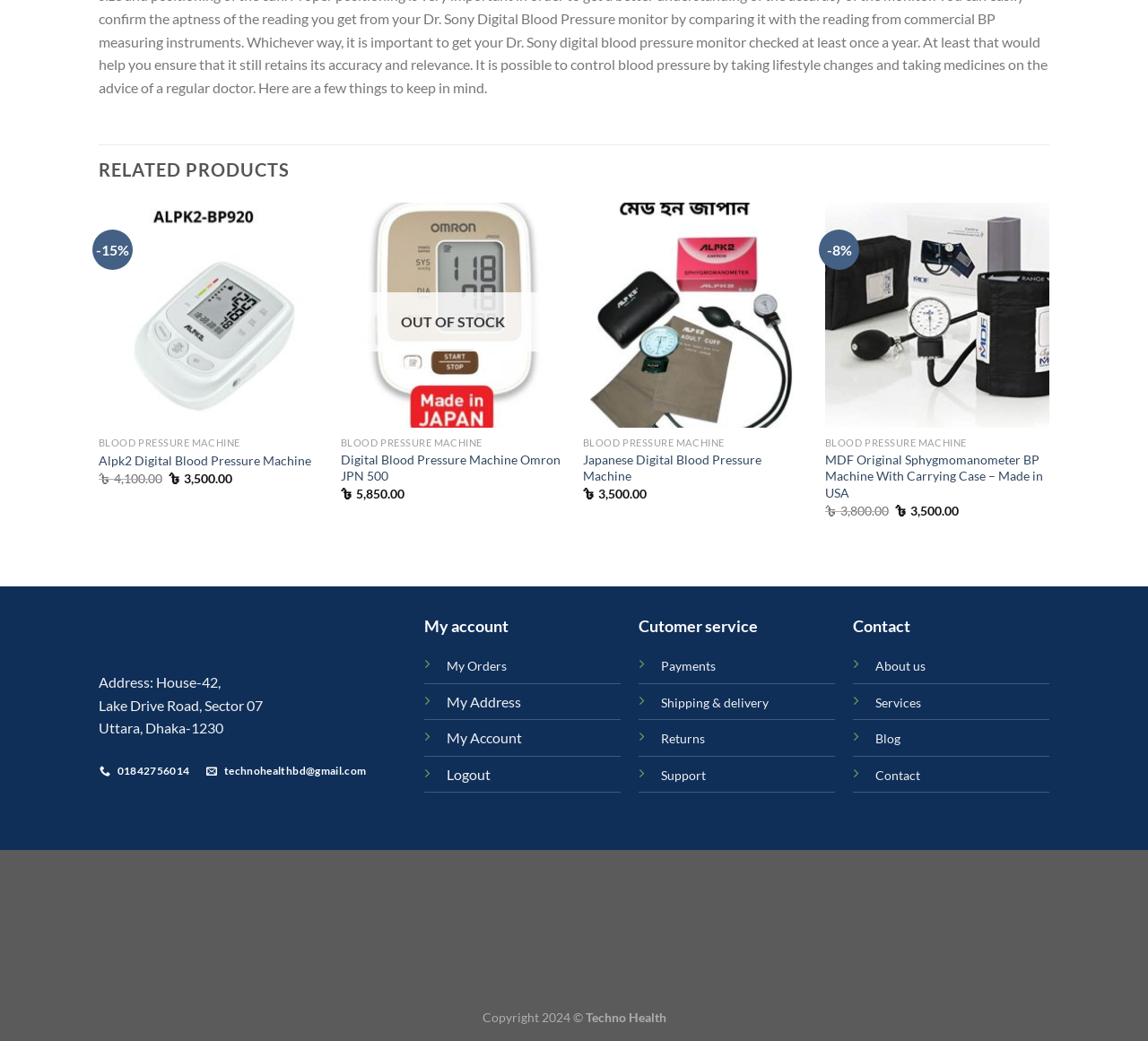Please find the bounding box coordinates for the clickable element needed to perform this instruction: "Save this event".

None